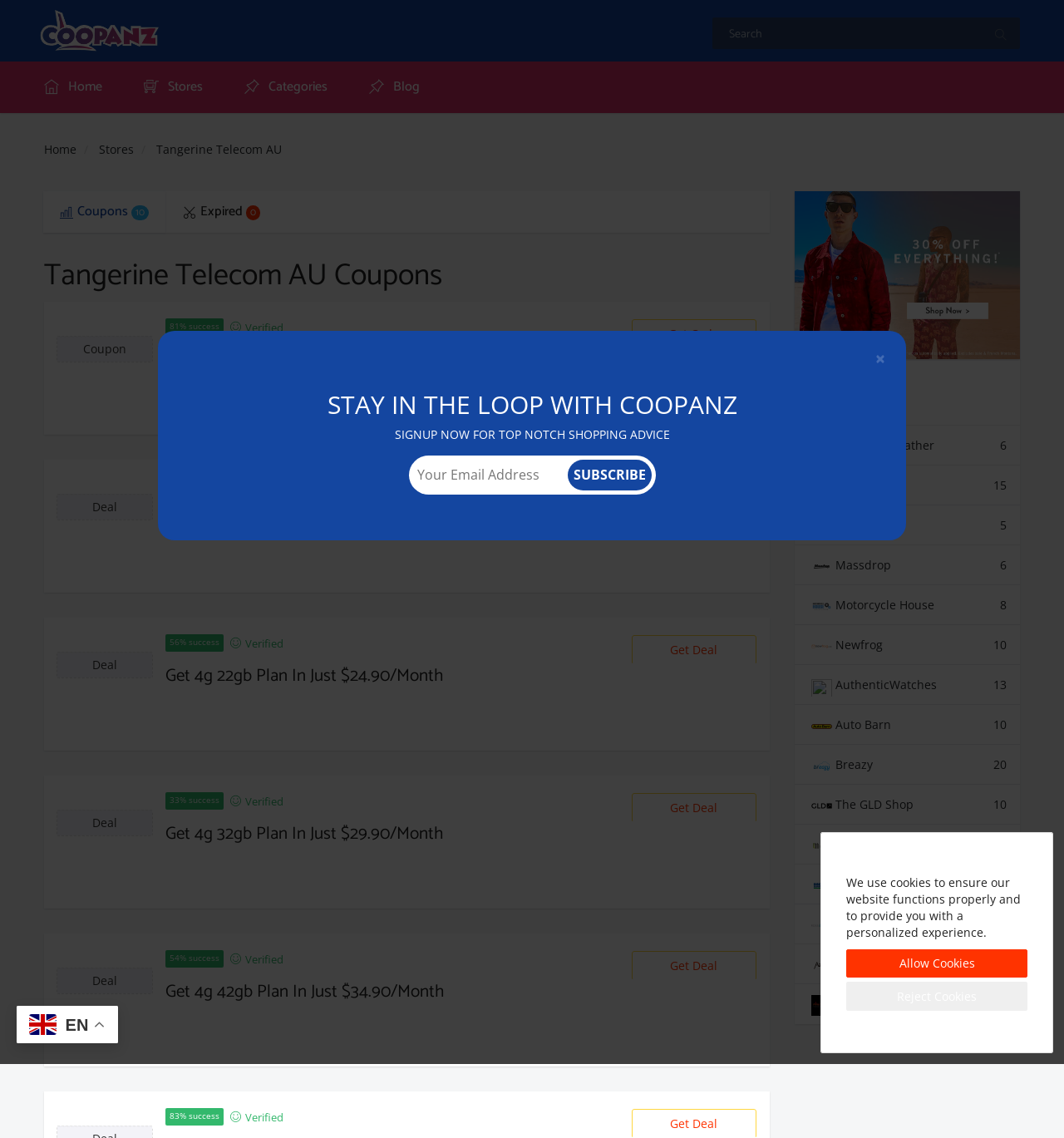From the details in the image, provide a thorough response to the question: What is the success rate of the coupon 'Get $10 Off On Sitewide'?

The success rate of the coupon 'Get $10 Off On Sitewide' is 81%, as indicated by the StaticText element with the text '81% success' located next to the coupon title.